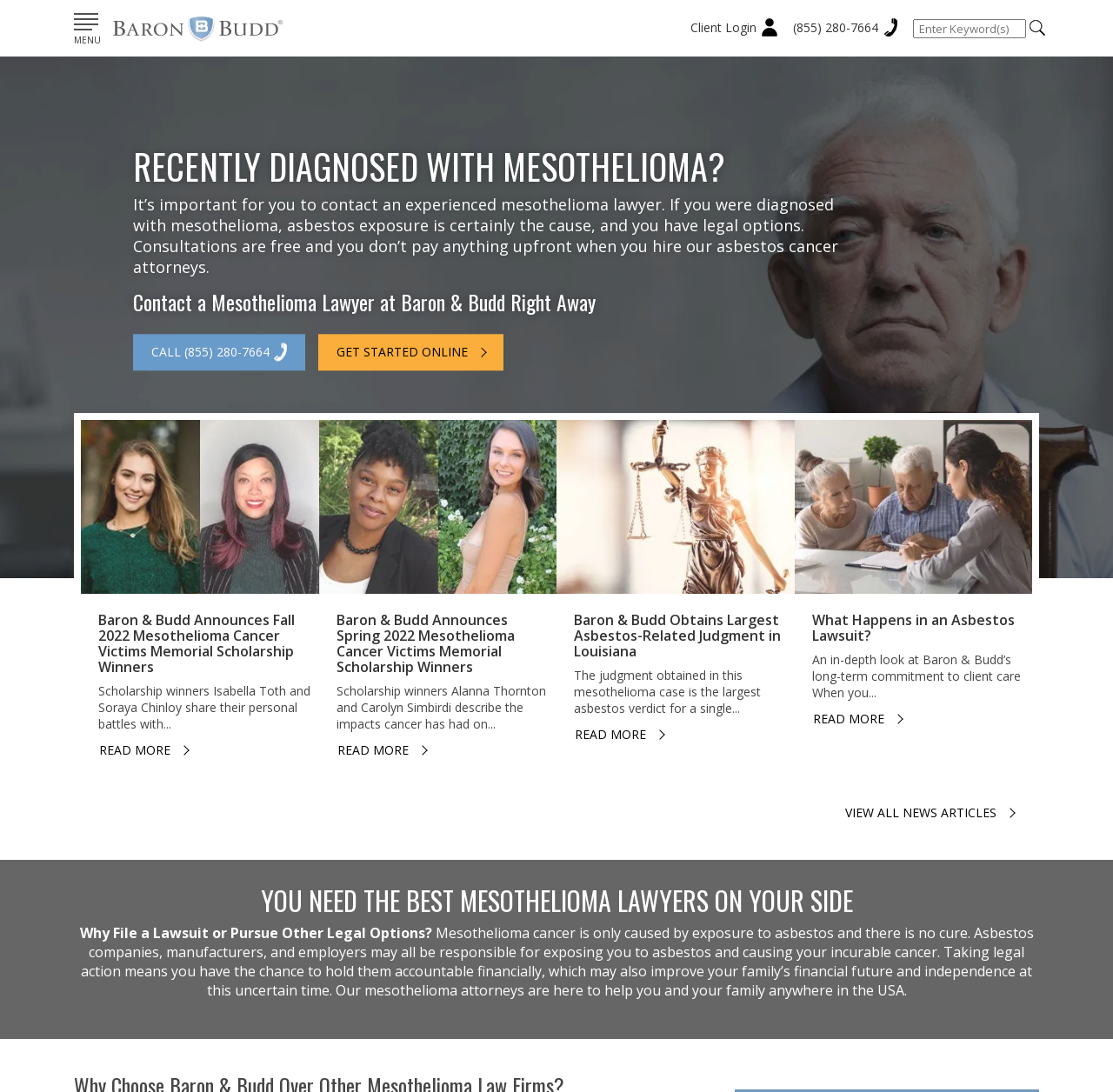Given the description of the UI element: "Menu", predict the bounding box coordinates in the form of [left, top, right, bottom], with each value being a float between 0 and 1.

[0.066, 0.0, 0.1, 0.048]